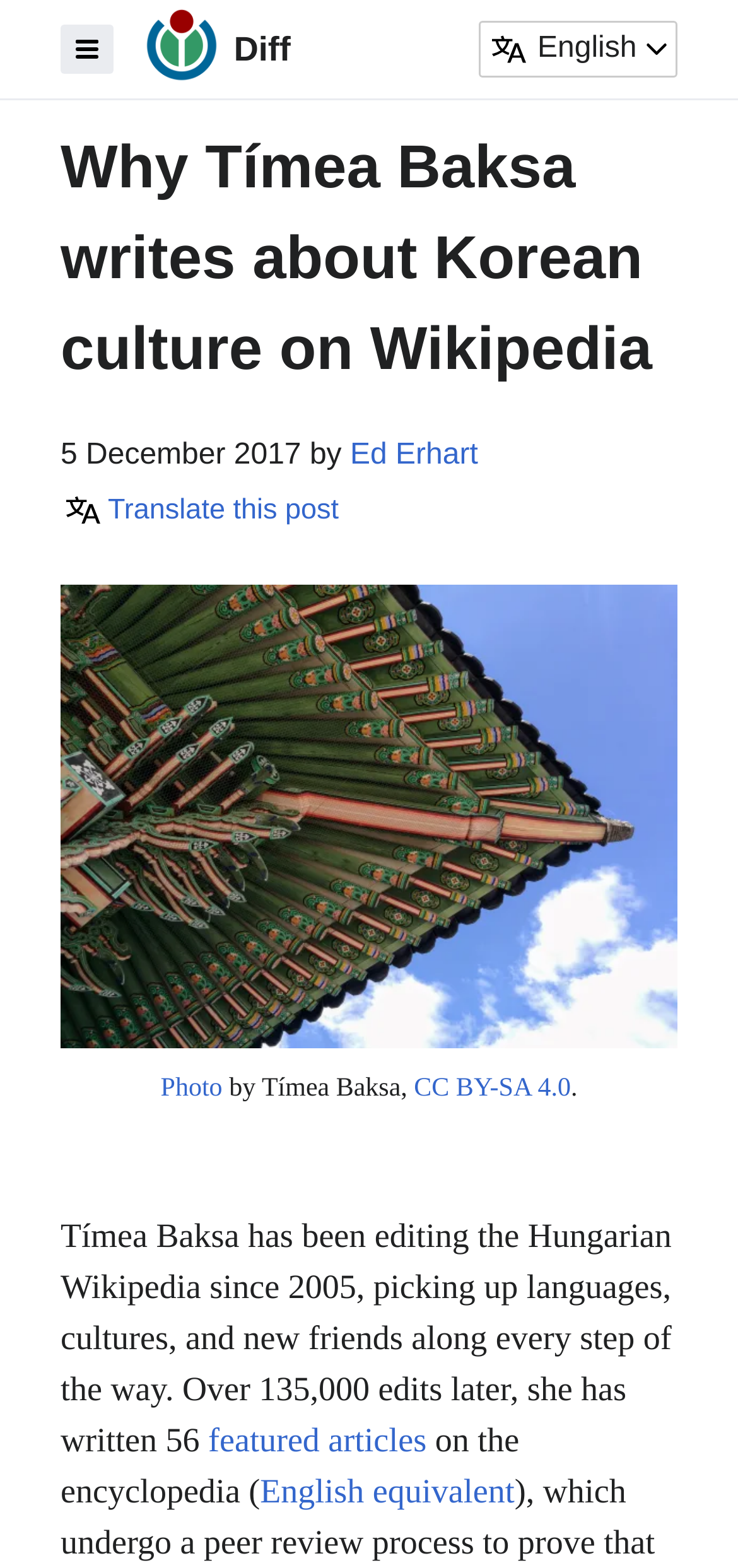What is Tímea Baksa's occupation?
Please give a detailed and elaborate explanation in response to the question.

Based on the webpage content, Tímea Baksa has been editing the Hungarian Wikipedia since 2005, and has written 56 featured articles, indicating that she is a Wikipedia editor.